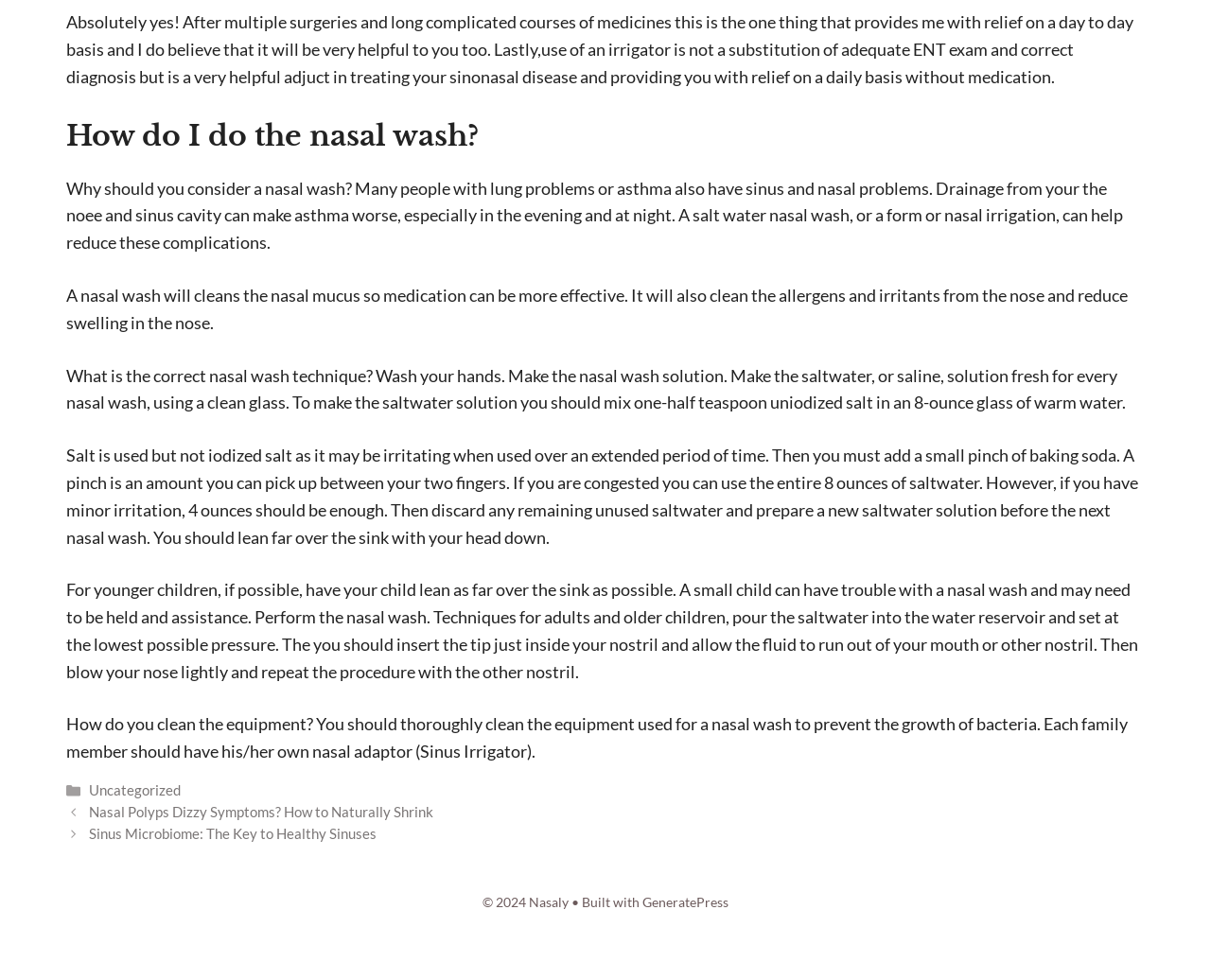Kindly respond to the following question with a single word or a brief phrase: 
What is the purpose of a nasal wash?

Relief from sinonasal disease